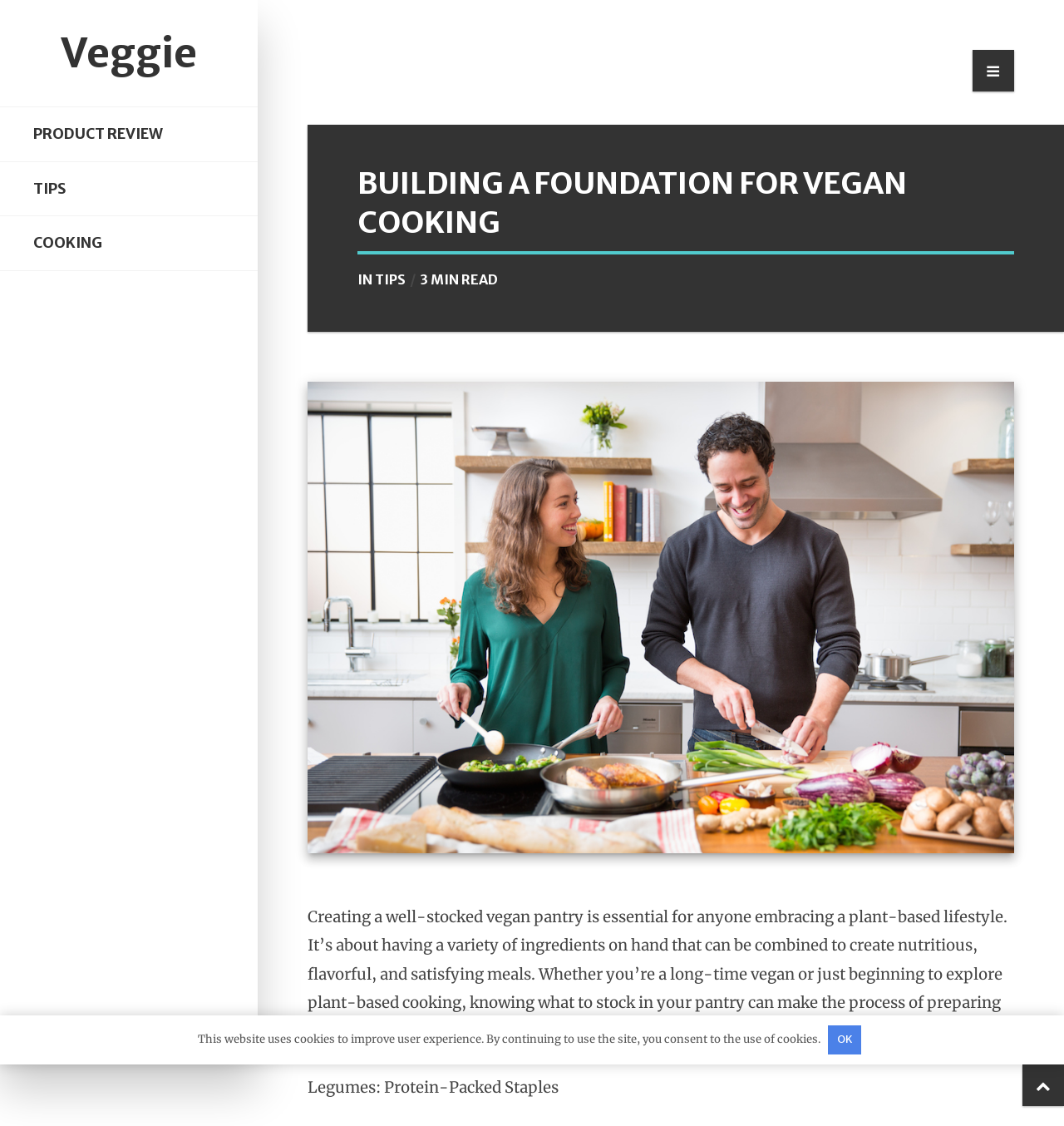What is the purpose of a well-stocked vegan pantry?
Answer with a single word or phrase, using the screenshot for reference.

To create nutritious meals